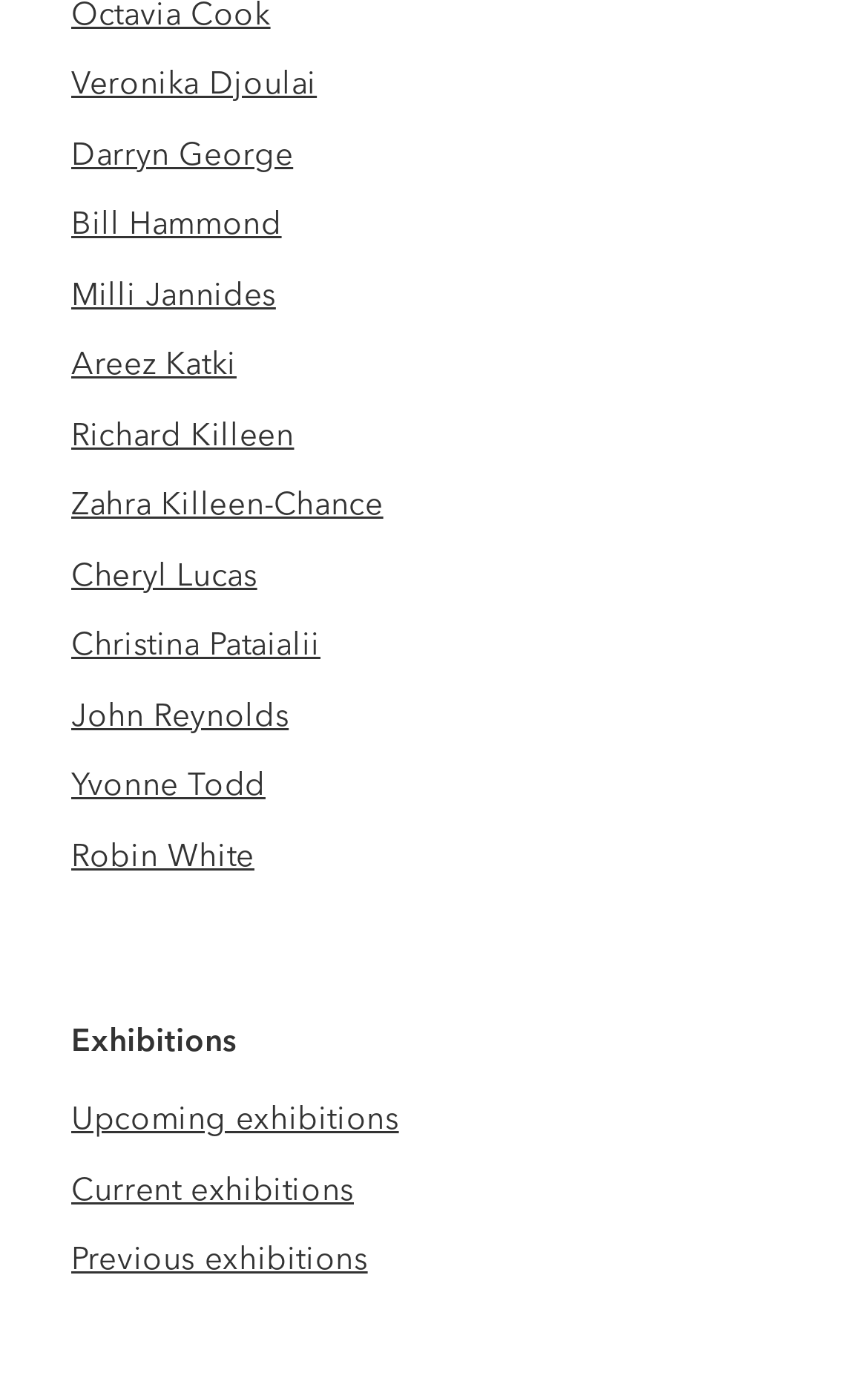What is the category of exhibitions listed below the artist names?
Answer the question with a single word or phrase by looking at the picture.

Upcoming, Current, Previous